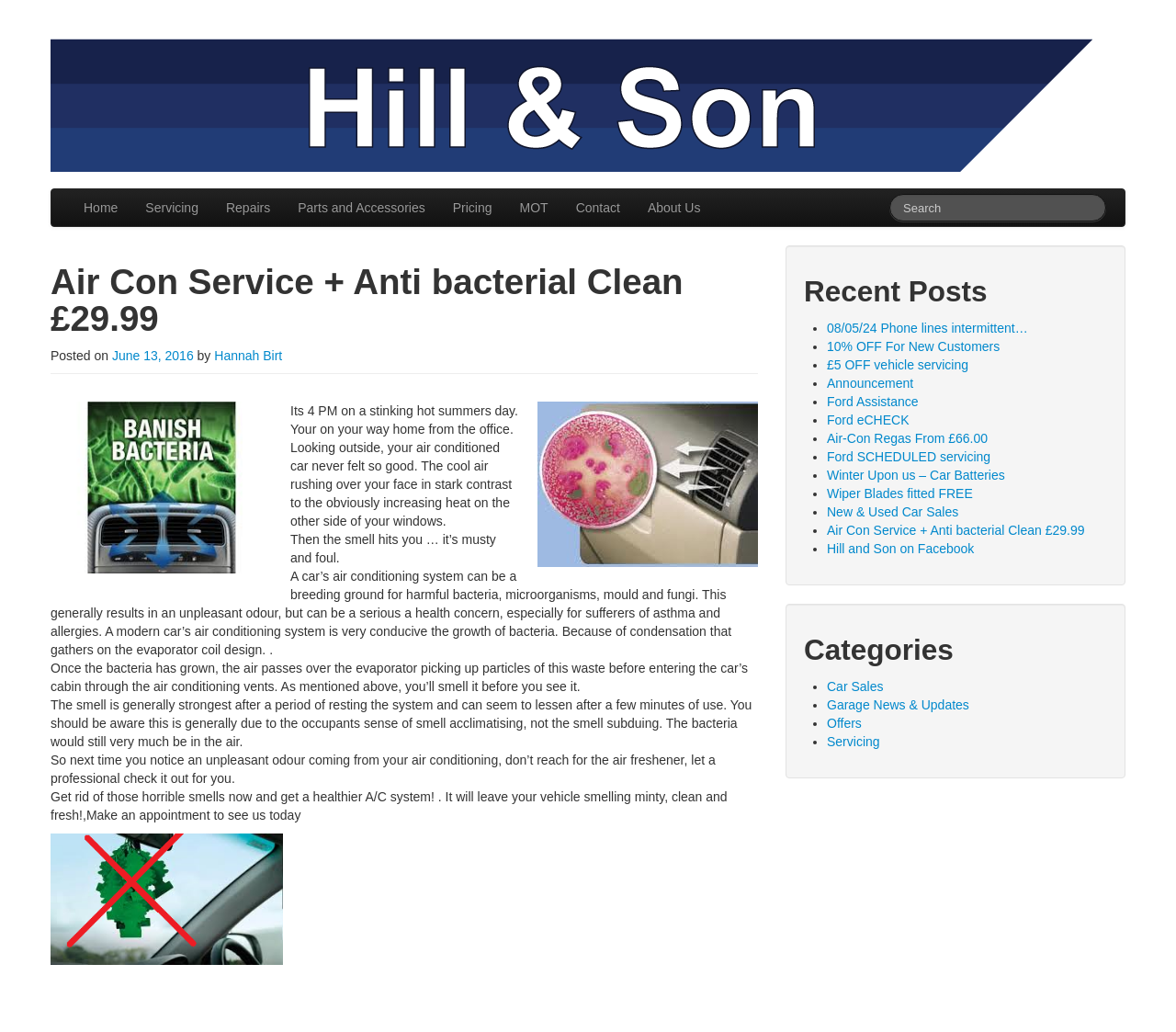What is the effect of not addressing air con odors?
Please give a detailed answer to the question using the information shown in the image.

The webpage explains that the bacteria and odors in the air con system can be a serious health concern, especially for sufferers of asthma and allergies. Therefore, not addressing these odors can lead to health concerns for individuals who use the air con system.